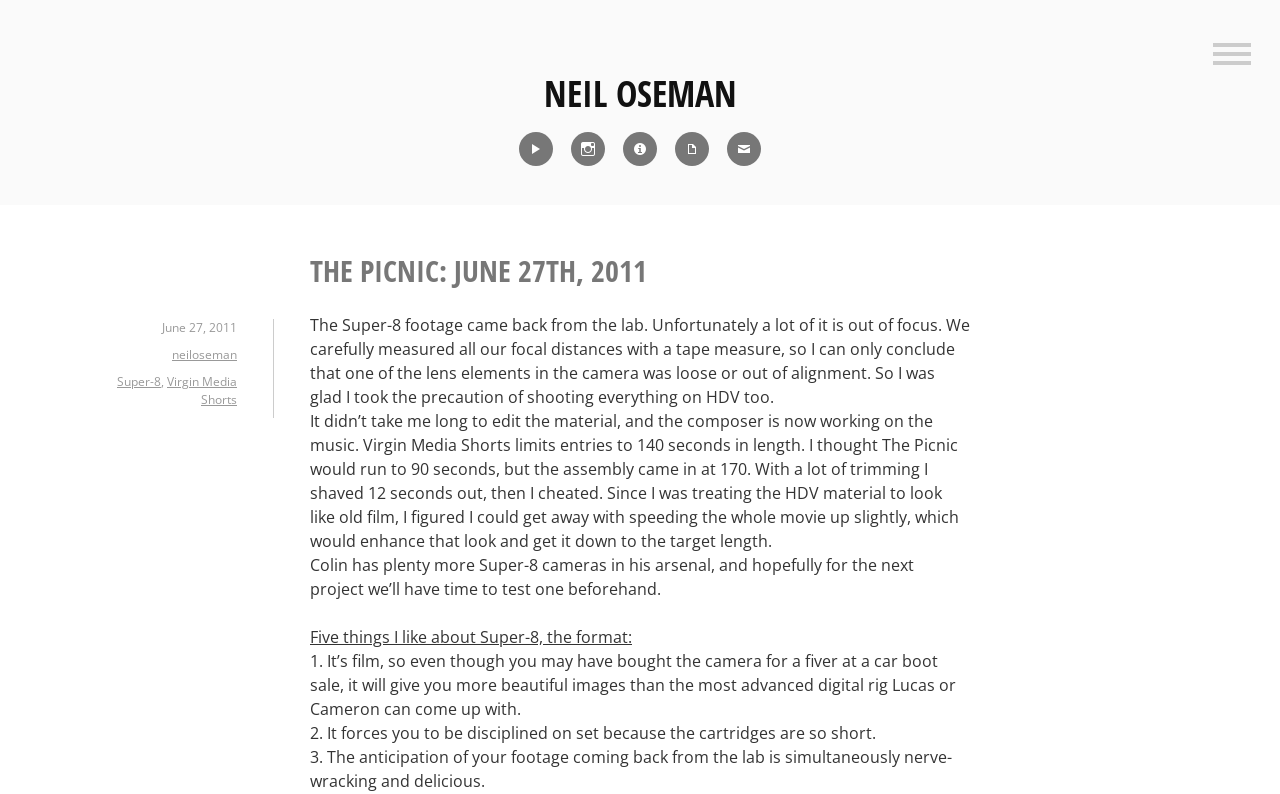What is the name of the author?
Refer to the image and offer an in-depth and detailed answer to the question.

The name of the author can be found in the heading element at the top of the webpage, which reads 'NEIL OSEMAN'. This is also confirmed by the link element with the same text.